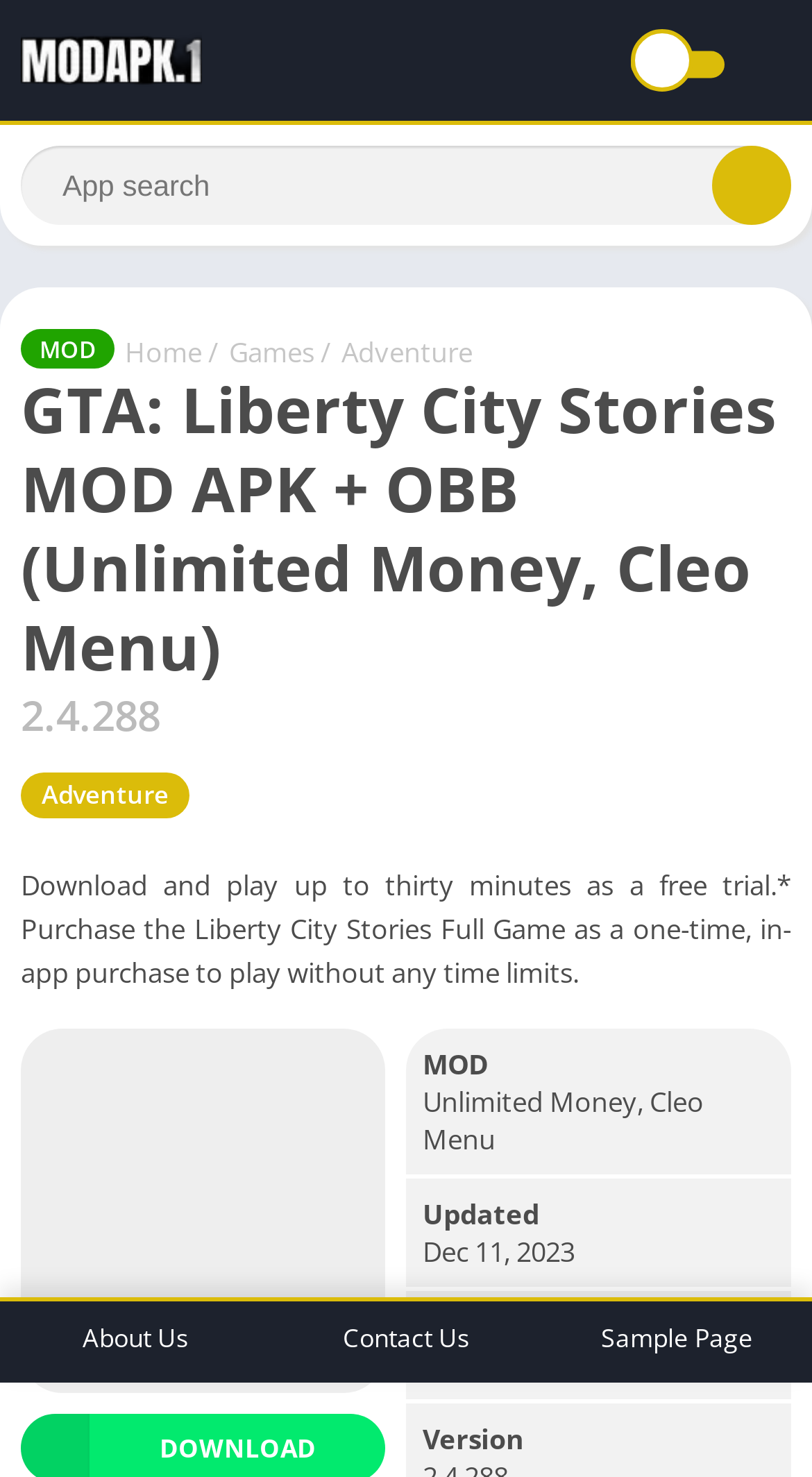Please identify the bounding box coordinates of the clickable region that I should interact with to perform the following instruction: "Click on Home". The coordinates should be expressed as four float numbers between 0 and 1, i.e., [left, top, right, bottom].

[0.154, 0.225, 0.249, 0.25]